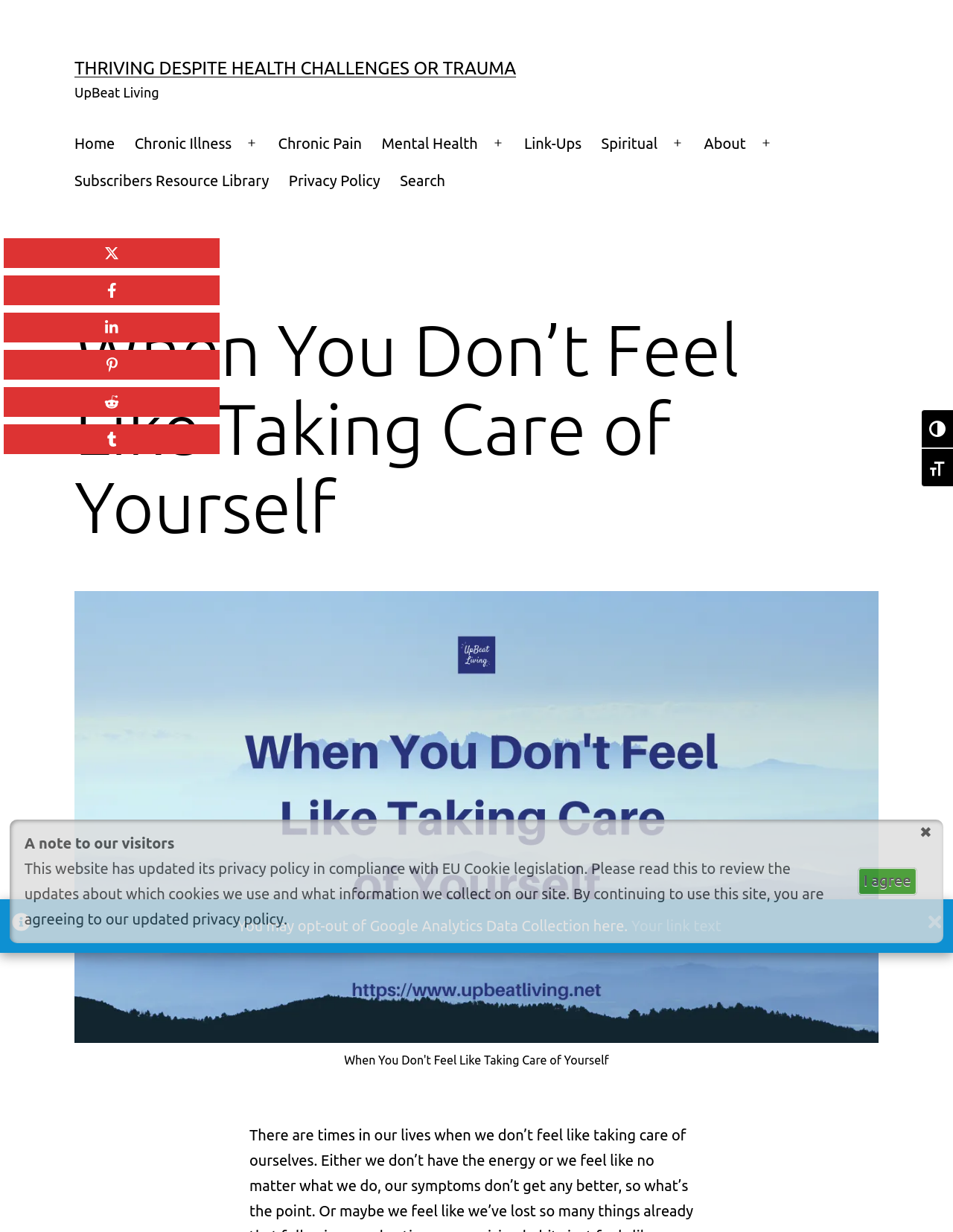Provide a one-word or short-phrase response to the question:
How many social media links are there?

6